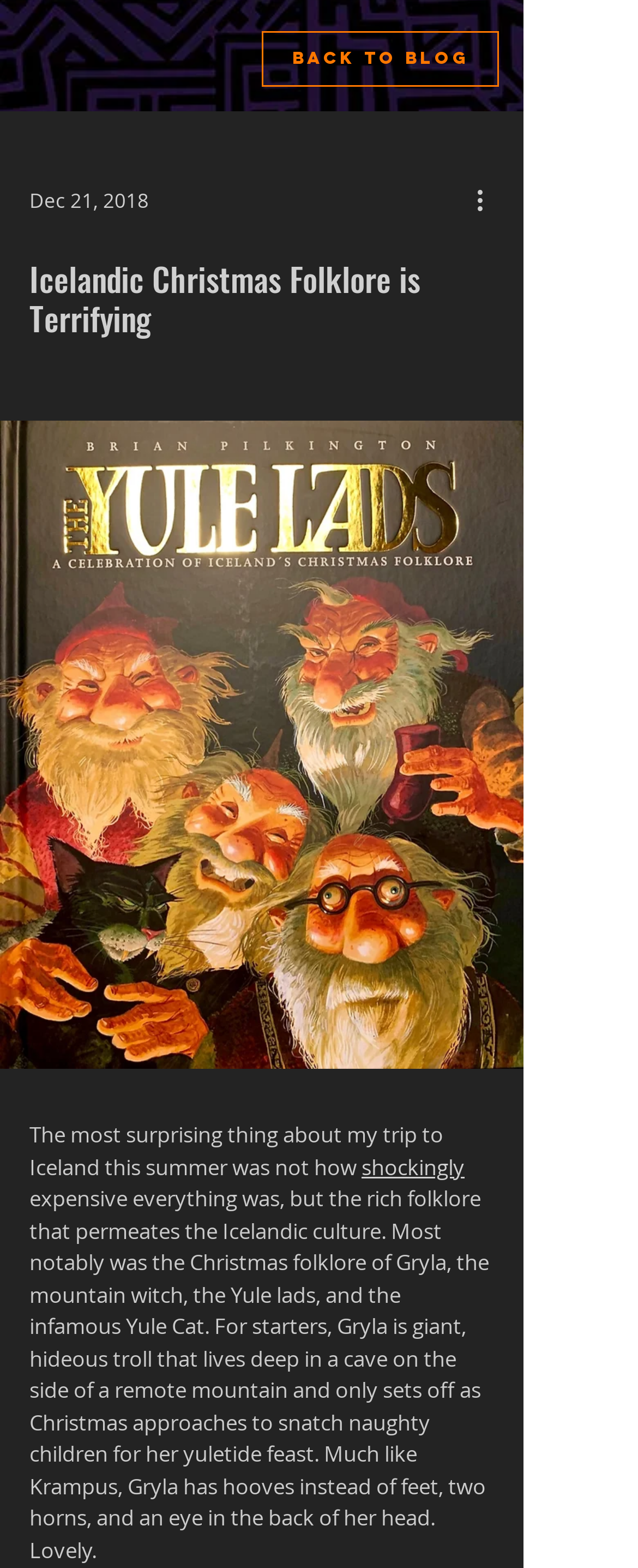Please find and report the primary heading text from the webpage.

Icelandic Christmas Folklore is Terrifying